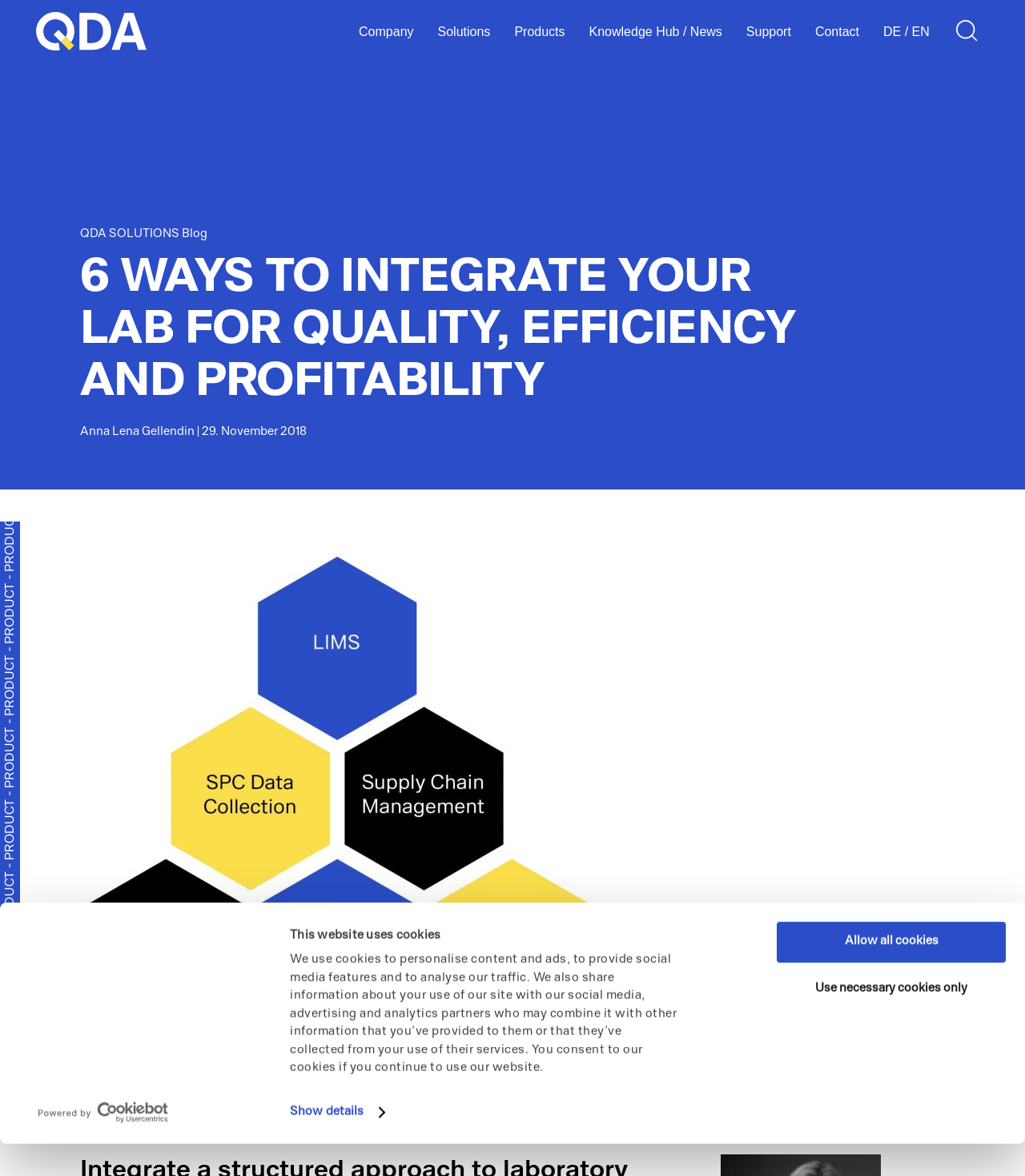Highlight the bounding box coordinates of the region I should click on to meet the following instruction: "Learn more about 'Quality Managers'".

[0.269, 0.229, 0.358, 0.238]